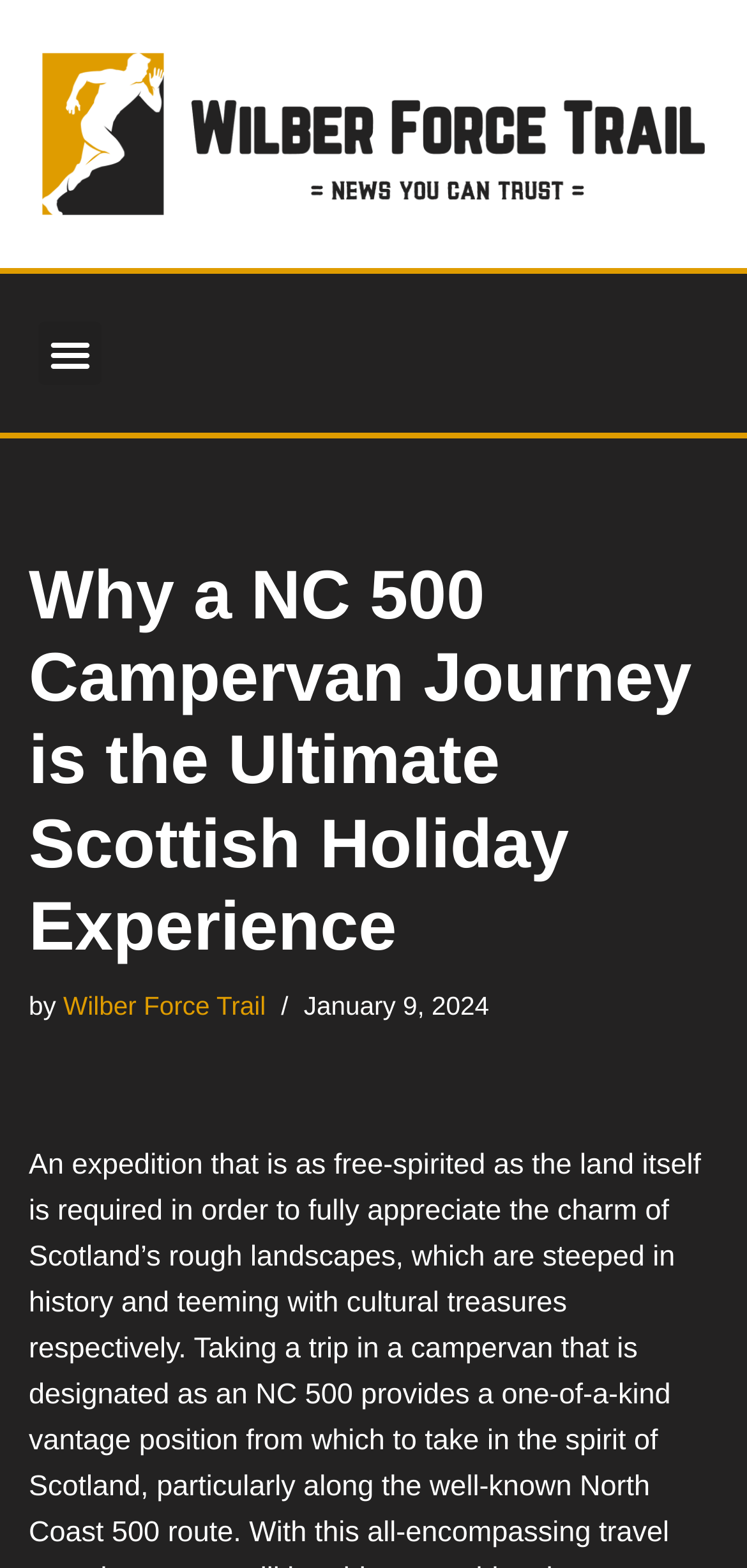What is the purpose of the button on the top right corner?
From the image, respond using a single word or phrase.

Menu Toggle